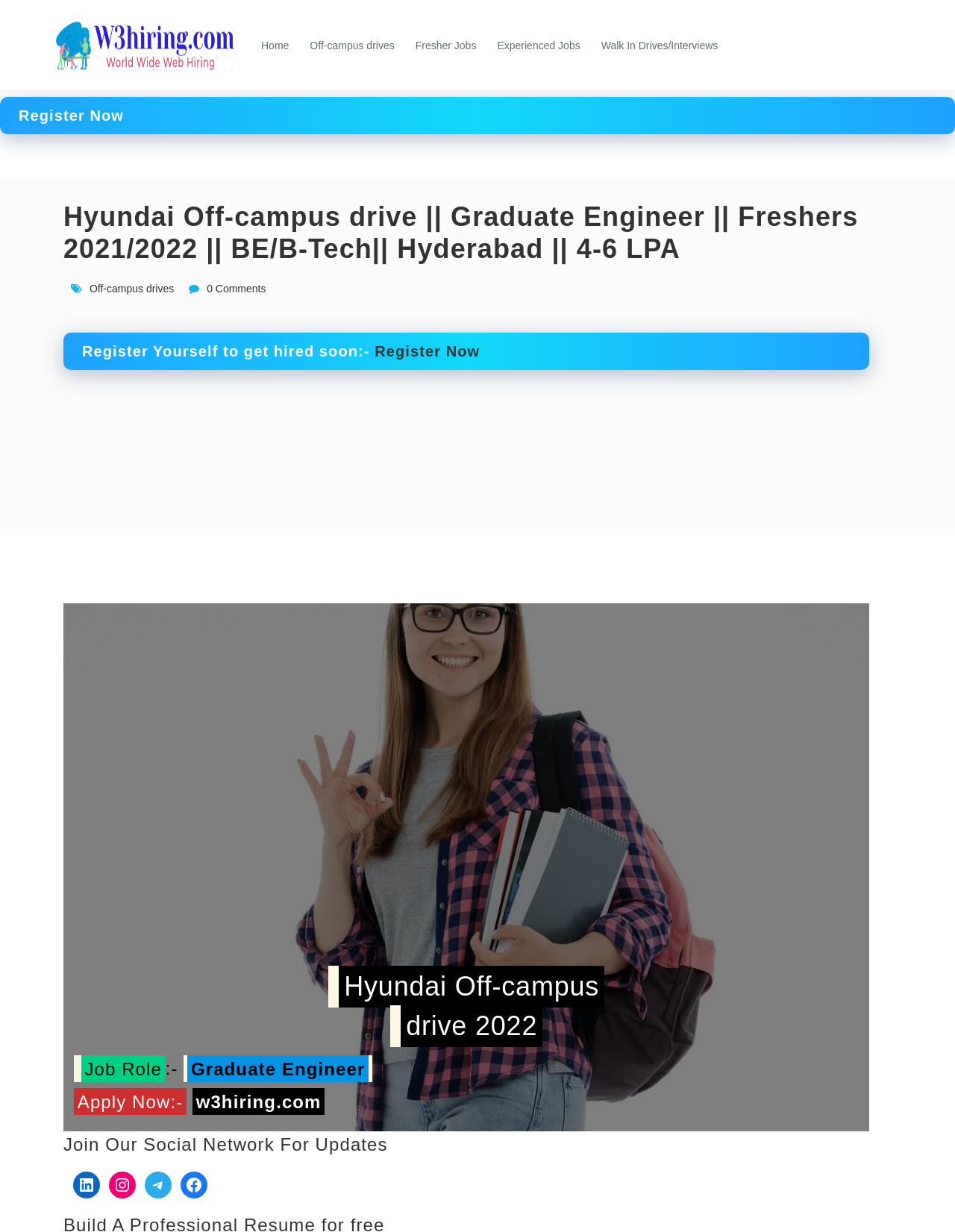How many links are present in the top navigation bar?
Based on the image, provide a one-word or brief-phrase response.

5